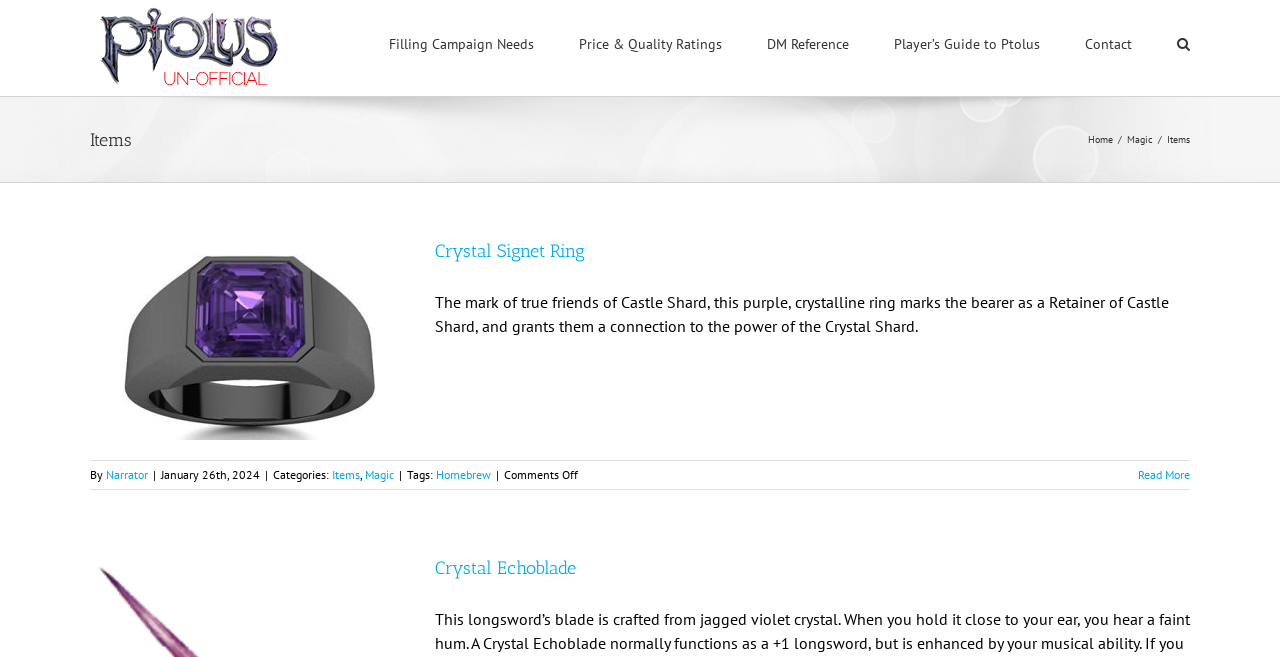Identify the bounding box for the element characterized by the following description: "Crystal Signet Ring".

[0.34, 0.365, 0.457, 0.399]